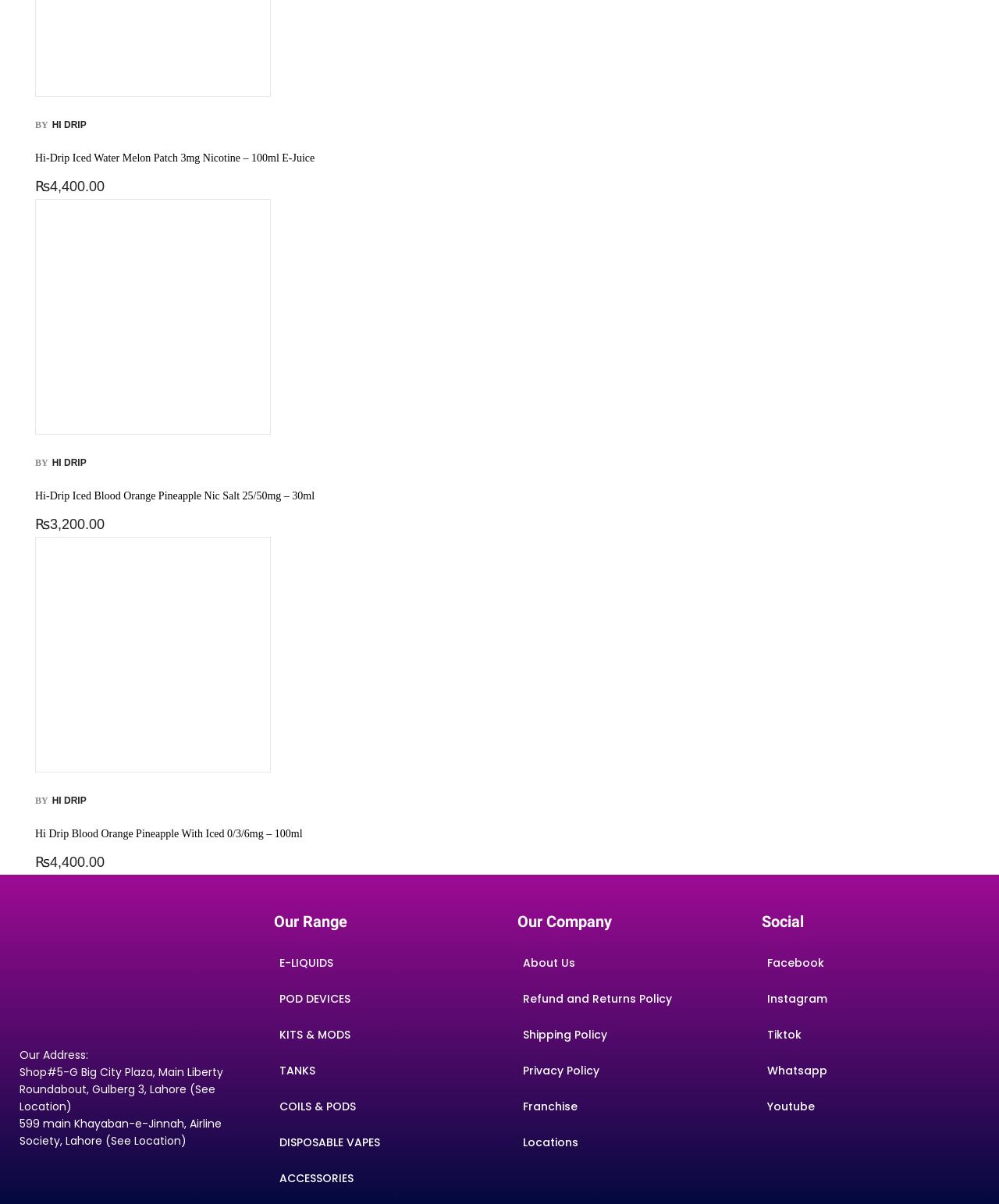What social media platforms does the company have?
Examine the webpage screenshot and provide an in-depth answer to the question.

I found the social media platforms by looking at the links under the 'Social' heading, which list different social media platforms that the company has a presence on.